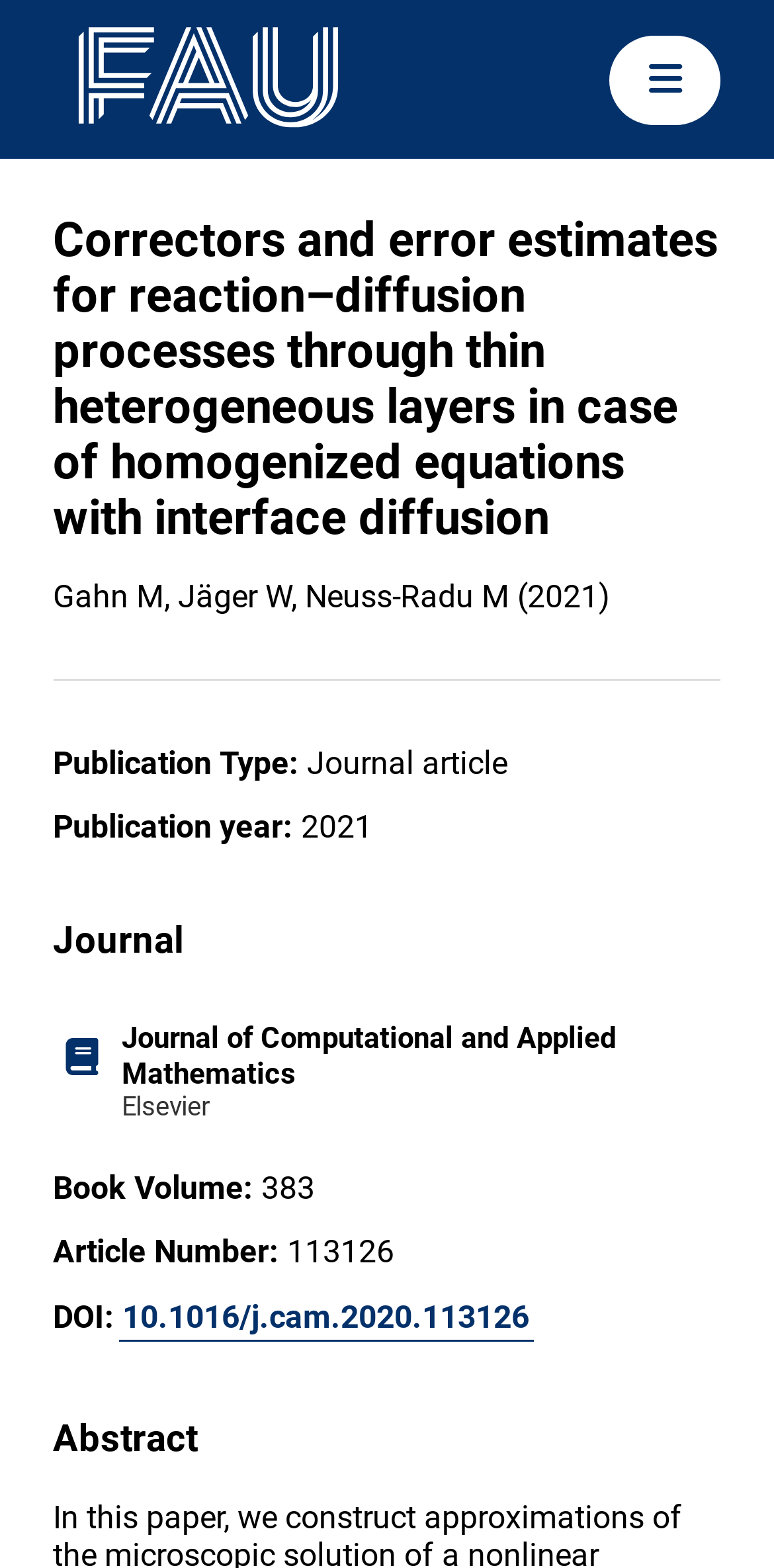Please analyze the image and provide a thorough answer to the question:
What is the article number of this article?

I found the answer by looking at the section that lists the publication details, where it says 'Article Number:' followed by the article number.